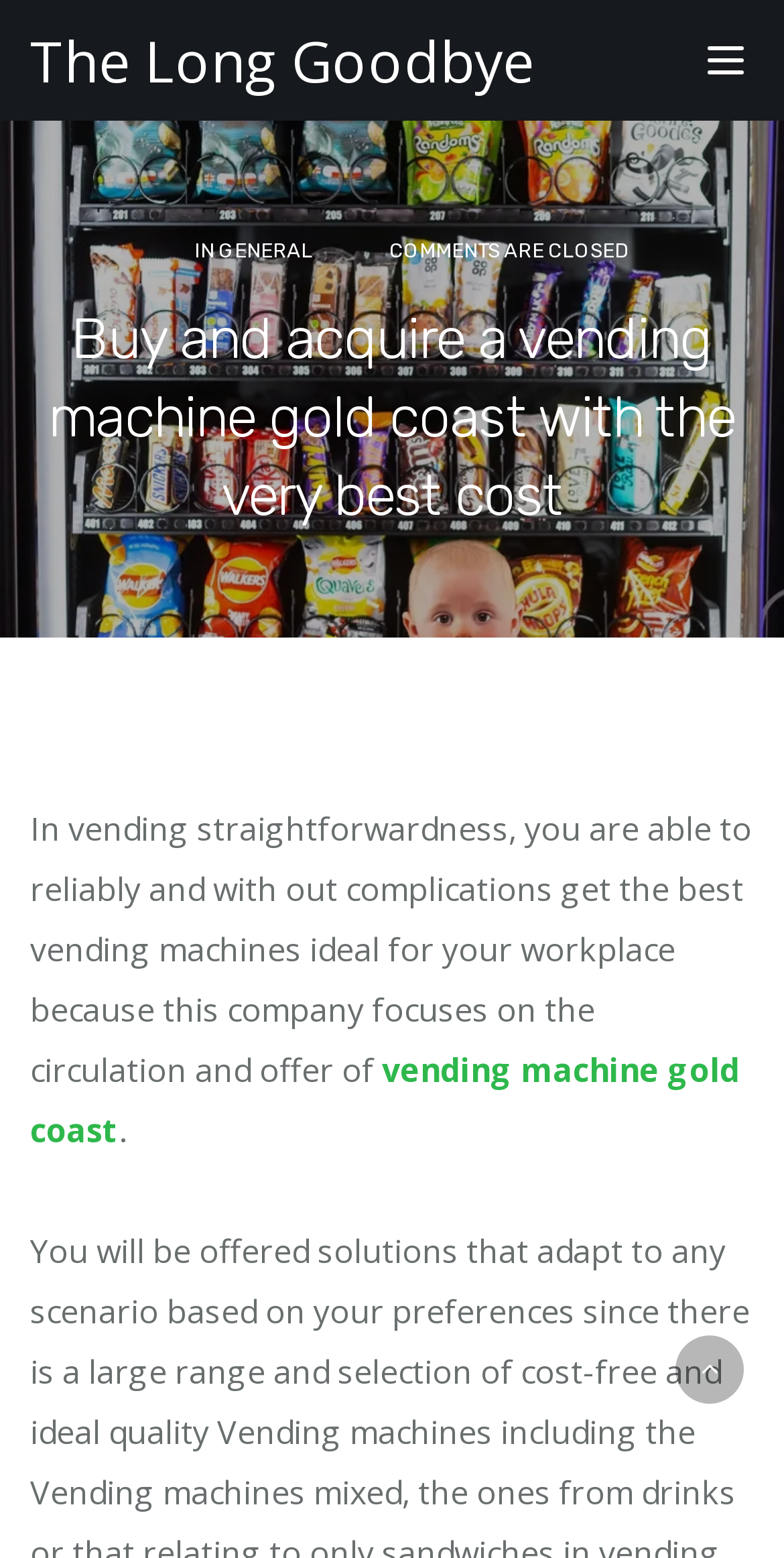Given the description "General", provide the bounding box coordinates of the corresponding UI element.

[0.278, 0.154, 0.399, 0.169]